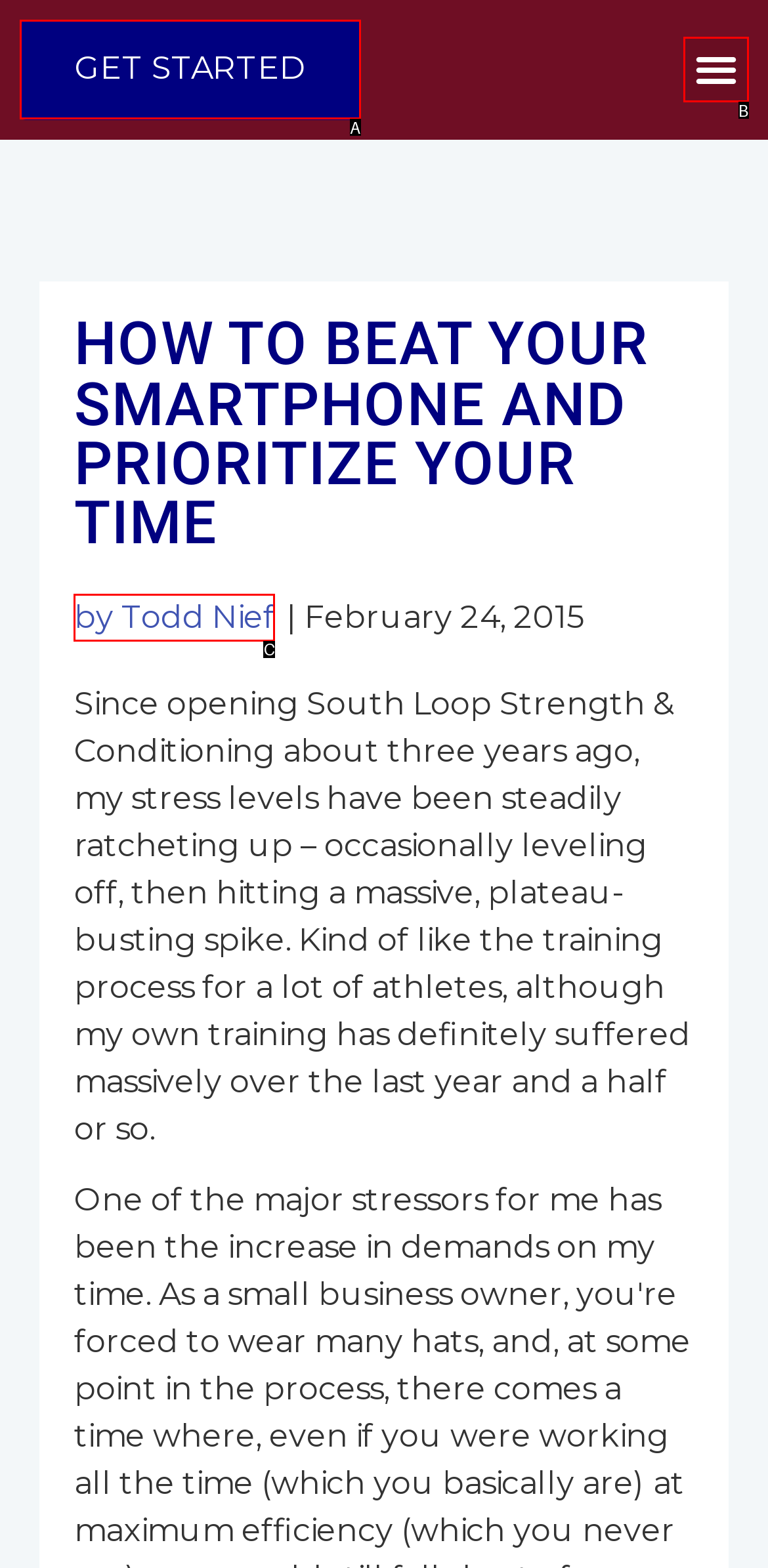Based on the provided element description: Contact us, identify the best matching HTML element. Respond with the corresponding letter from the options shown.

None